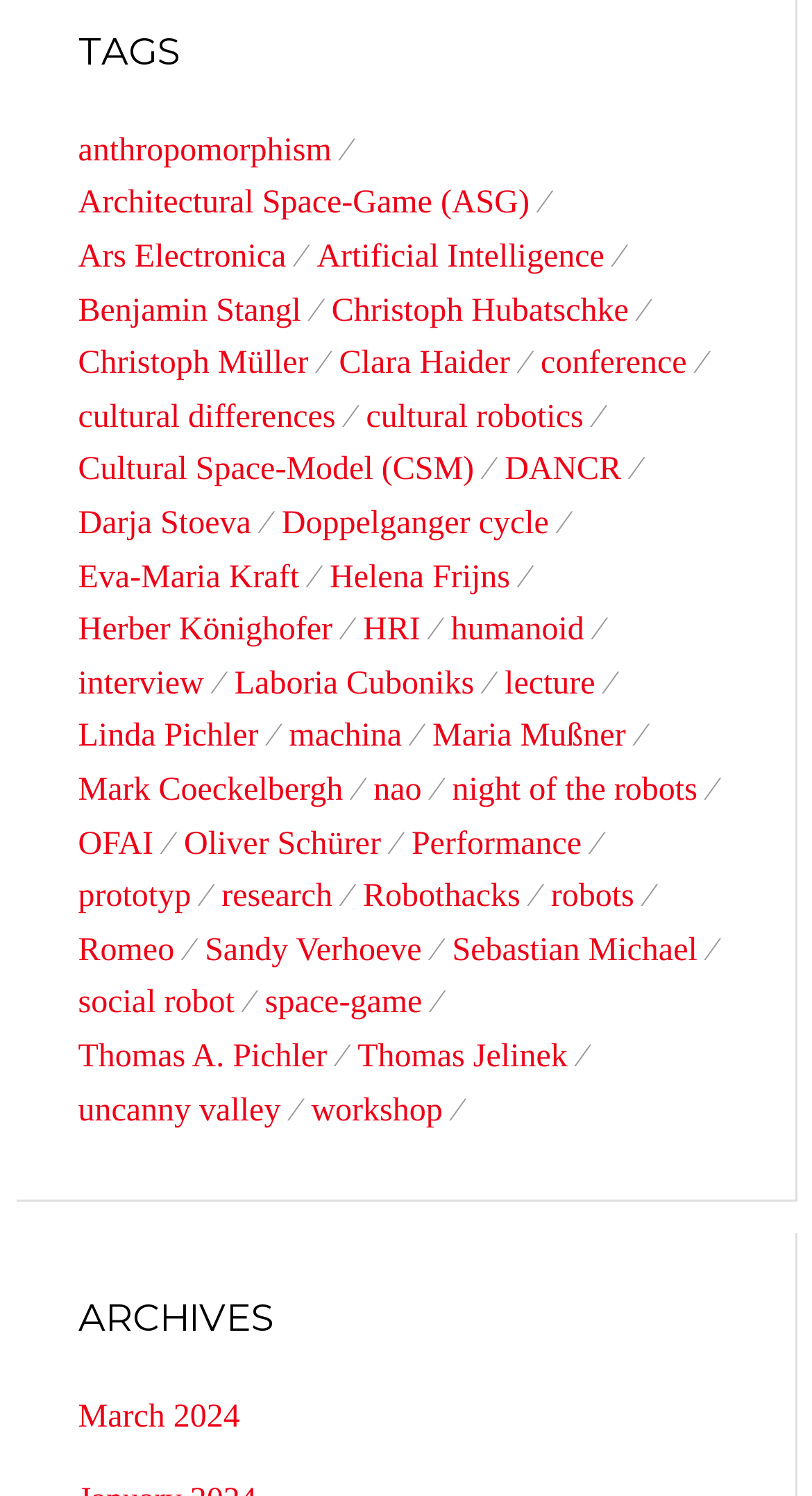Answer the following query with a single word or phrase:
What is the last link under the 'TAGS' heading?

workshop (2 items)